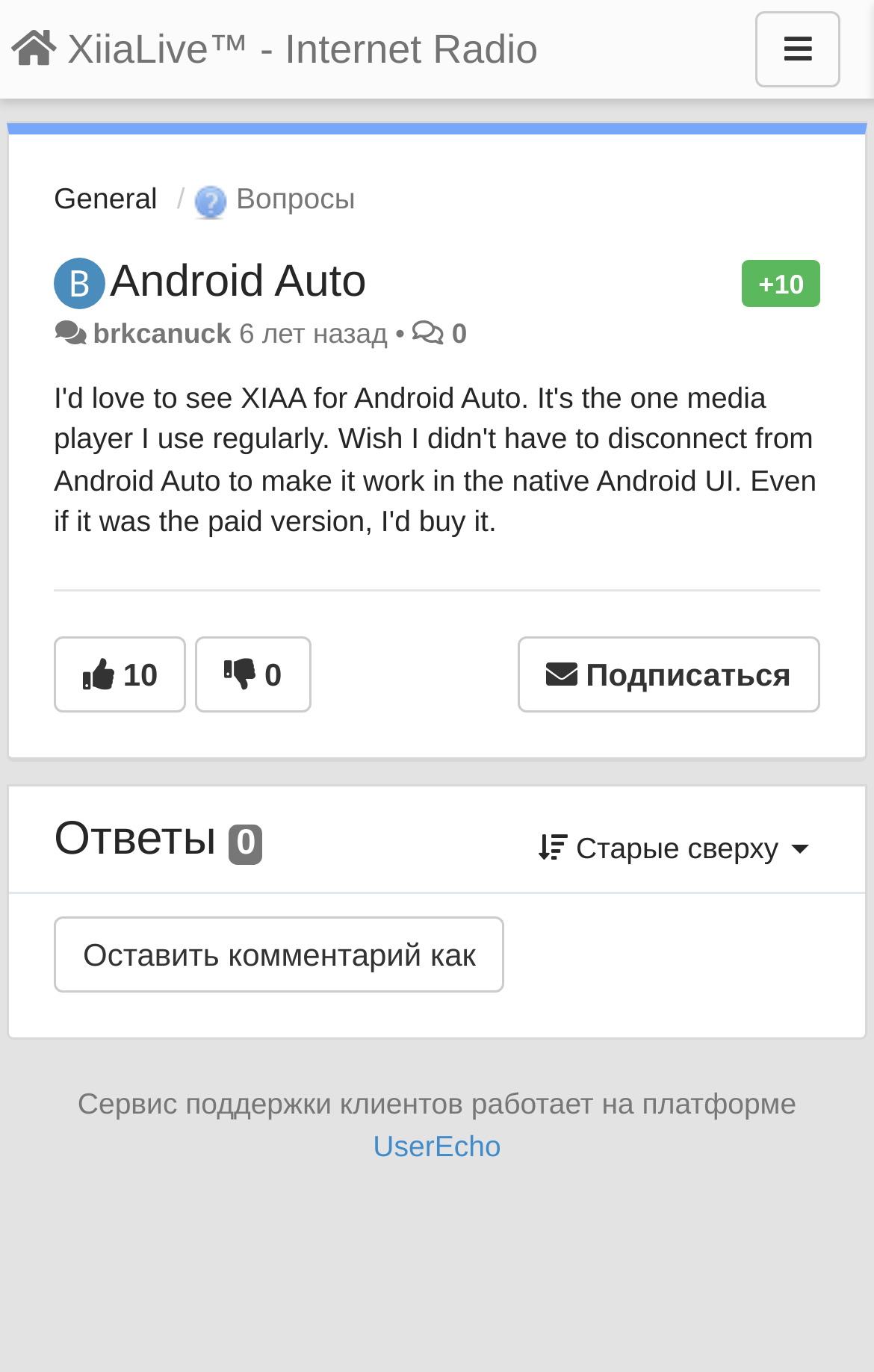Convey a detailed summary of the webpage, mentioning all key elements.

This webpage appears to be a discussion forum or support page related to XiiaLive, an internet radio platform, and its compatibility with Android Auto. 

At the top, there is a header section with a link to XiiaLive's internet radio platform and a menu button on the right side. Below the header, there are two main sections. On the left, there is a navigation menu with links to "General" and "Вопросы" (which means "Questions" in Russian). 

To the right of the navigation menu, there is a main content area. At the top of this area, there is a heading that reads "Android Auto" and a link to the same topic. Below the heading, there is a post from a user named "brkcanuck" with a timestamp of 6 years ago. The post has 10 replies, indicated by a button with a number 10, and 0 likes, indicated by a button with a number 0. 

There are several buttons and links below the post, including a button to subscribe, a button to sort old replies to the top, and a button to leave a comment. At the bottom of the page, there is a static text that reads "Сервис поддержки клиентов работает на платформе" (which means "The customer support service operates on the UserEcho platform" in Russian) with a link to UserEcho.